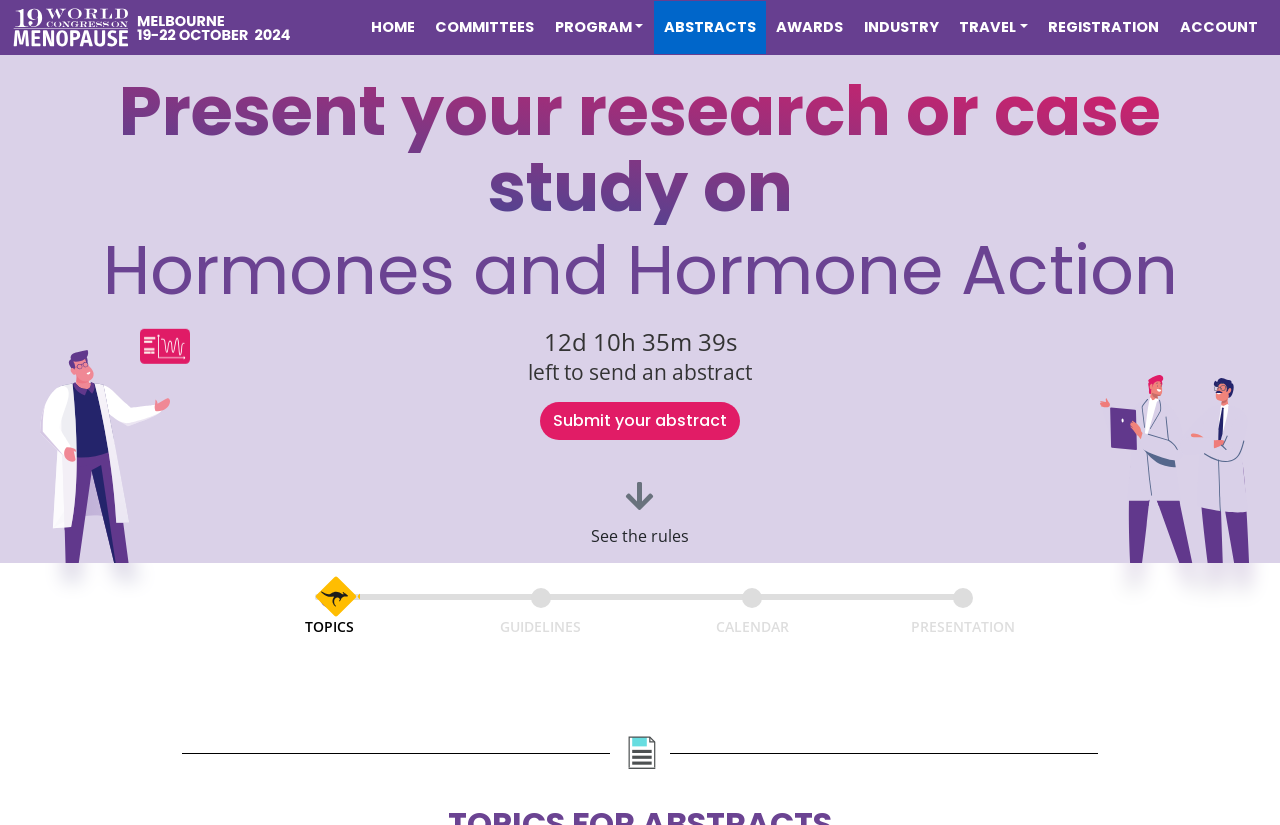Could you indicate the bounding box coordinates of the region to click in order to complete this instruction: "Go to the HOME page".

[0.282, 0.001, 0.332, 0.065]